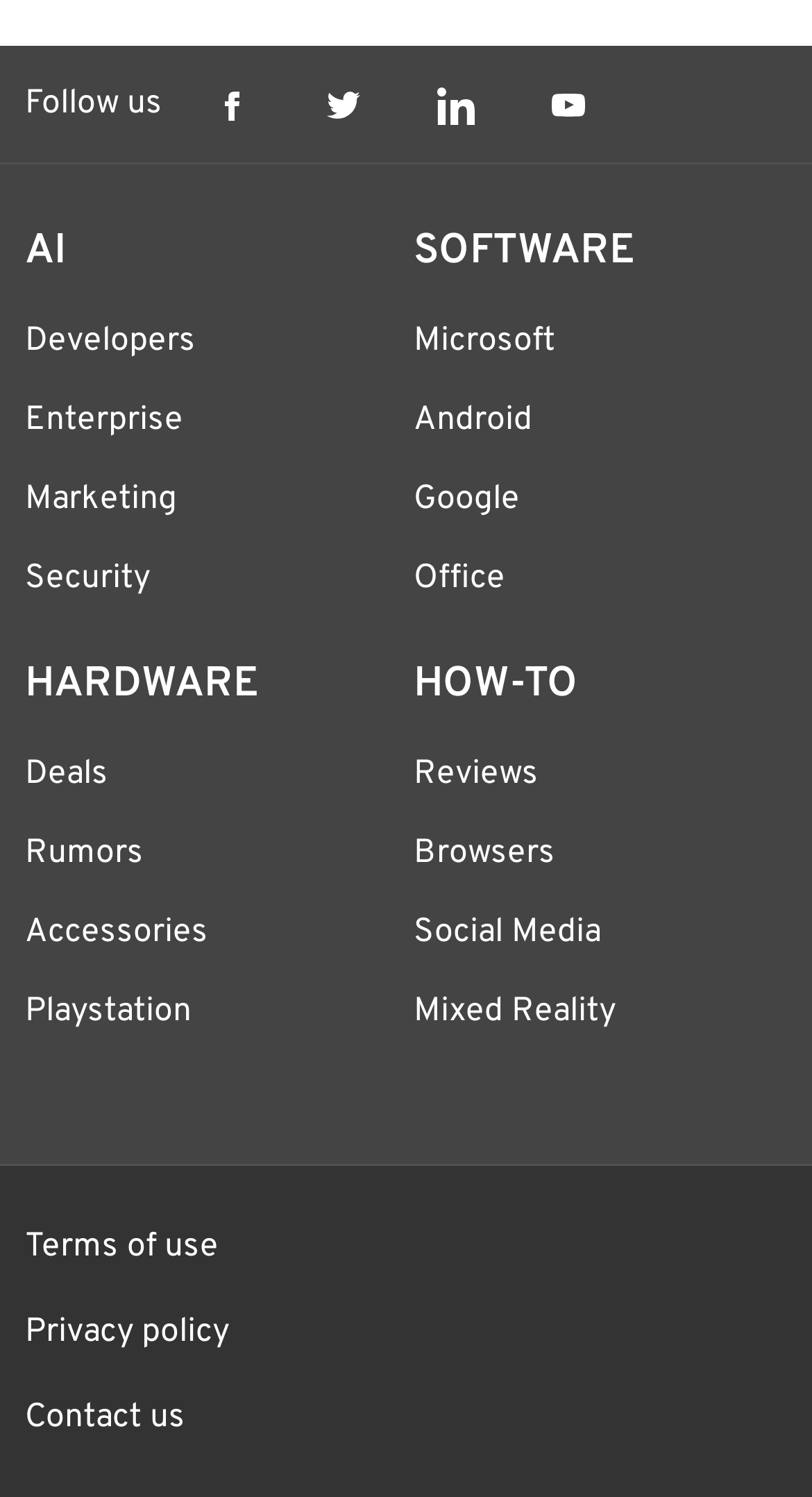Determine the bounding box coordinates of the section I need to click to execute the following instruction: "Read the Terms of use". Provide the coordinates as four float numbers between 0 and 1, i.e., [left, top, right, bottom].

[0.031, 0.819, 0.269, 0.847]